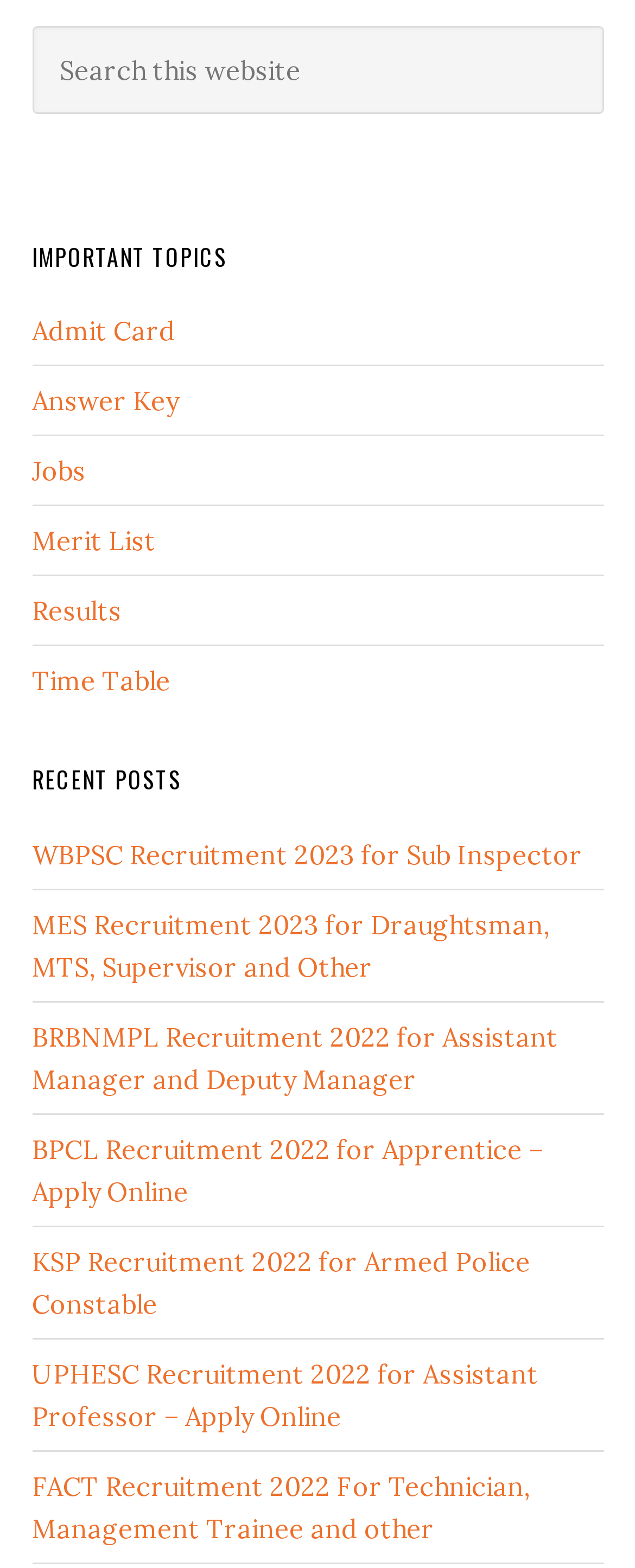Please identify the bounding box coordinates of the element's region that I should click in order to complete the following instruction: "Search this website". The bounding box coordinates consist of four float numbers between 0 and 1, i.e., [left, top, right, bottom].

[0.05, 0.016, 0.95, 0.072]